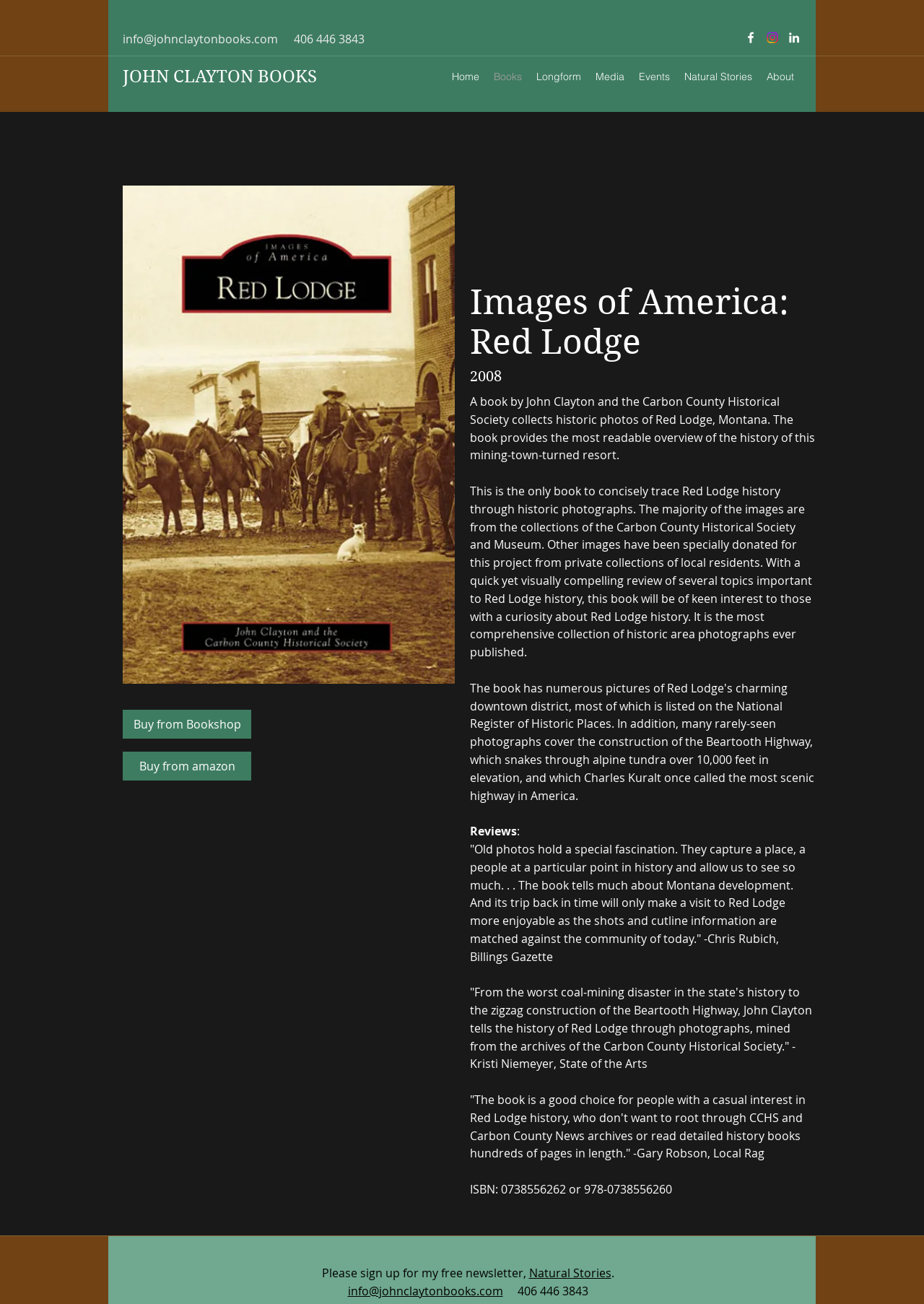Determine the bounding box coordinates of the UI element described by: "Buy from amazon".

[0.133, 0.576, 0.272, 0.599]